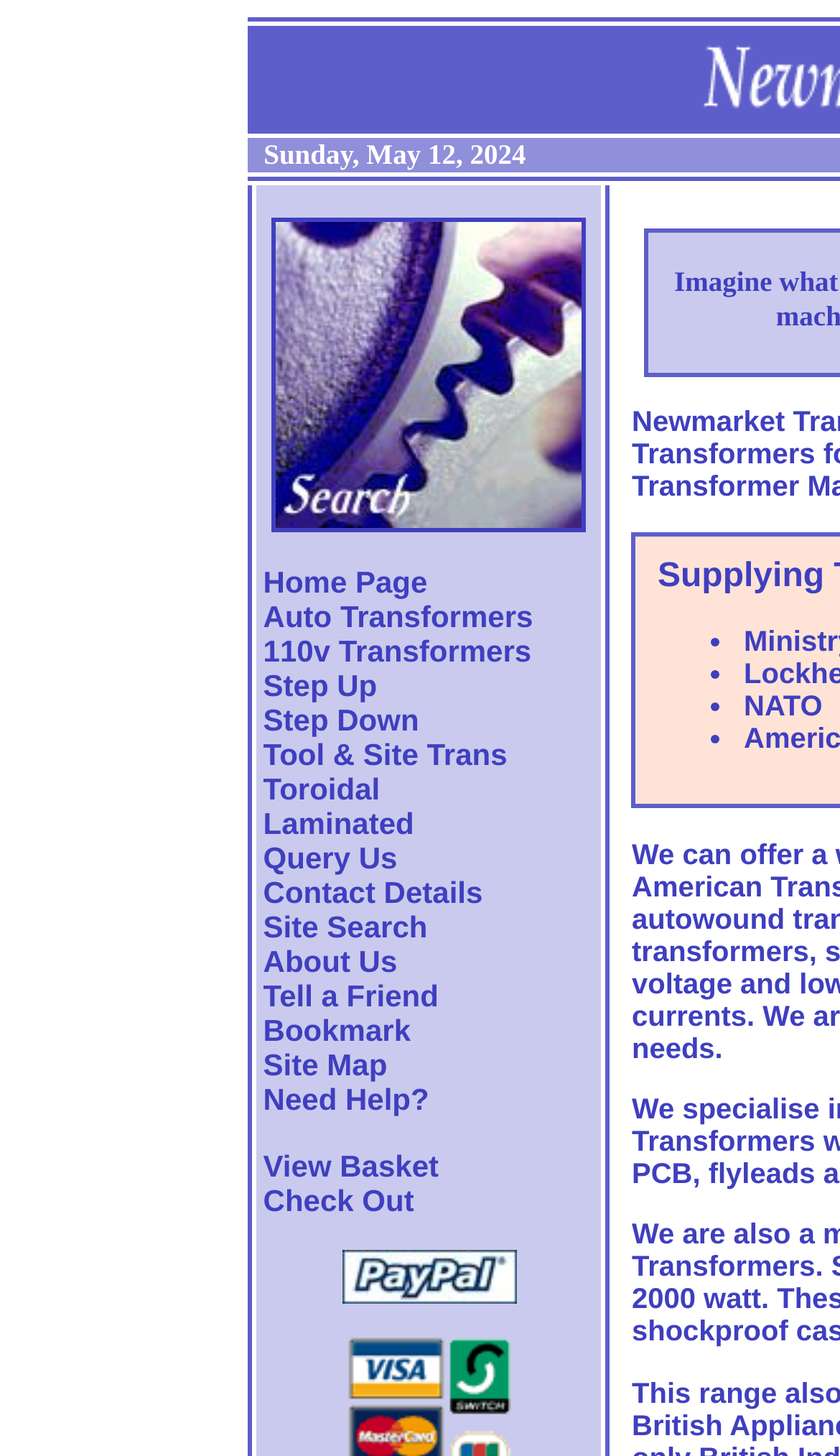Can you find the bounding box coordinates for the element that needs to be clicked to execute this instruction: "Click on Home Page"? The coordinates should be given as four float numbers between 0 and 1, i.e., [left, top, right, bottom].

[0.313, 0.388, 0.509, 0.411]